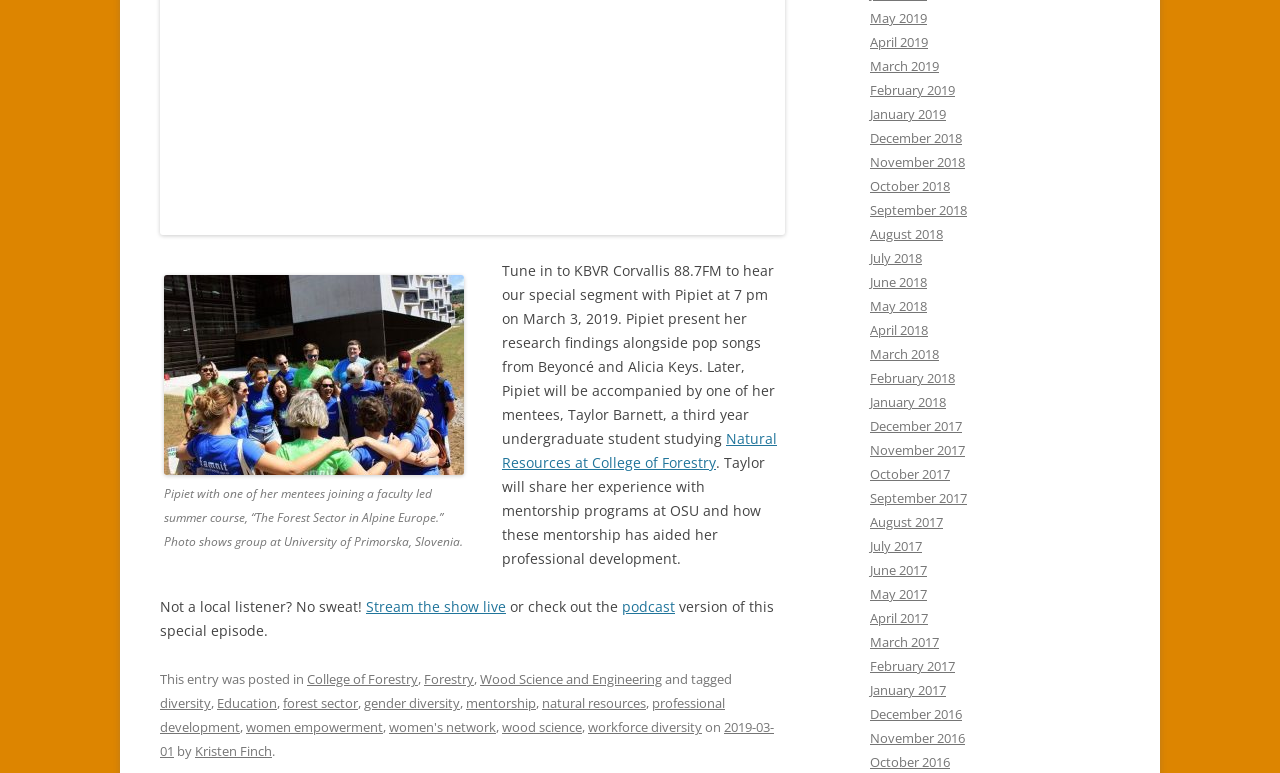What is the date of the special segment on the radio station?
Using the picture, provide a one-word or short phrase answer.

March 3, 2019